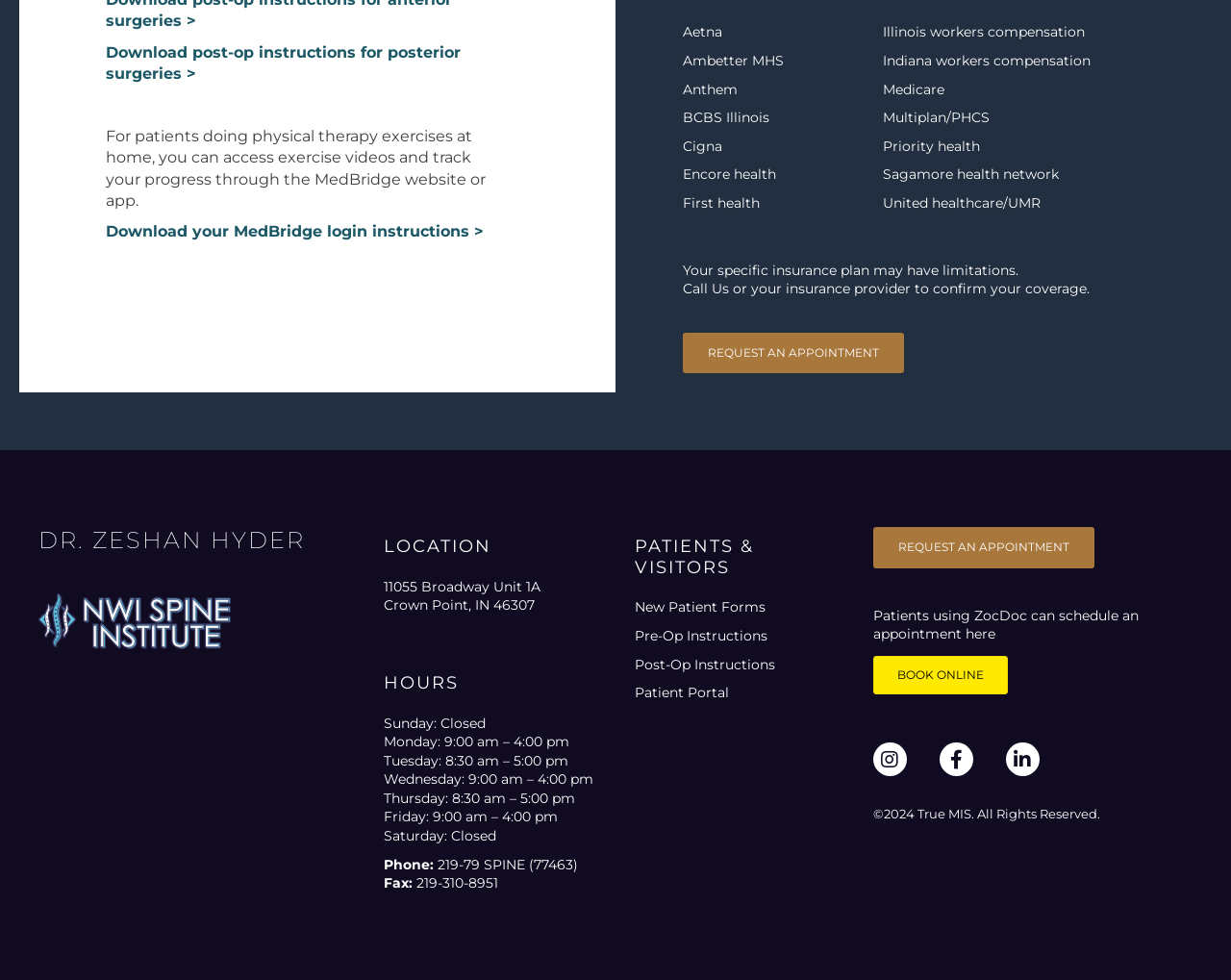Given the element description 219-79 SPINE (77463), predict the bounding box coordinates for the UI element in the webpage screenshot. The format should be (top-left x, top-left y, bottom-right x, bottom-right y), and the values should be between 0 and 1.

[0.356, 0.873, 0.47, 0.891]